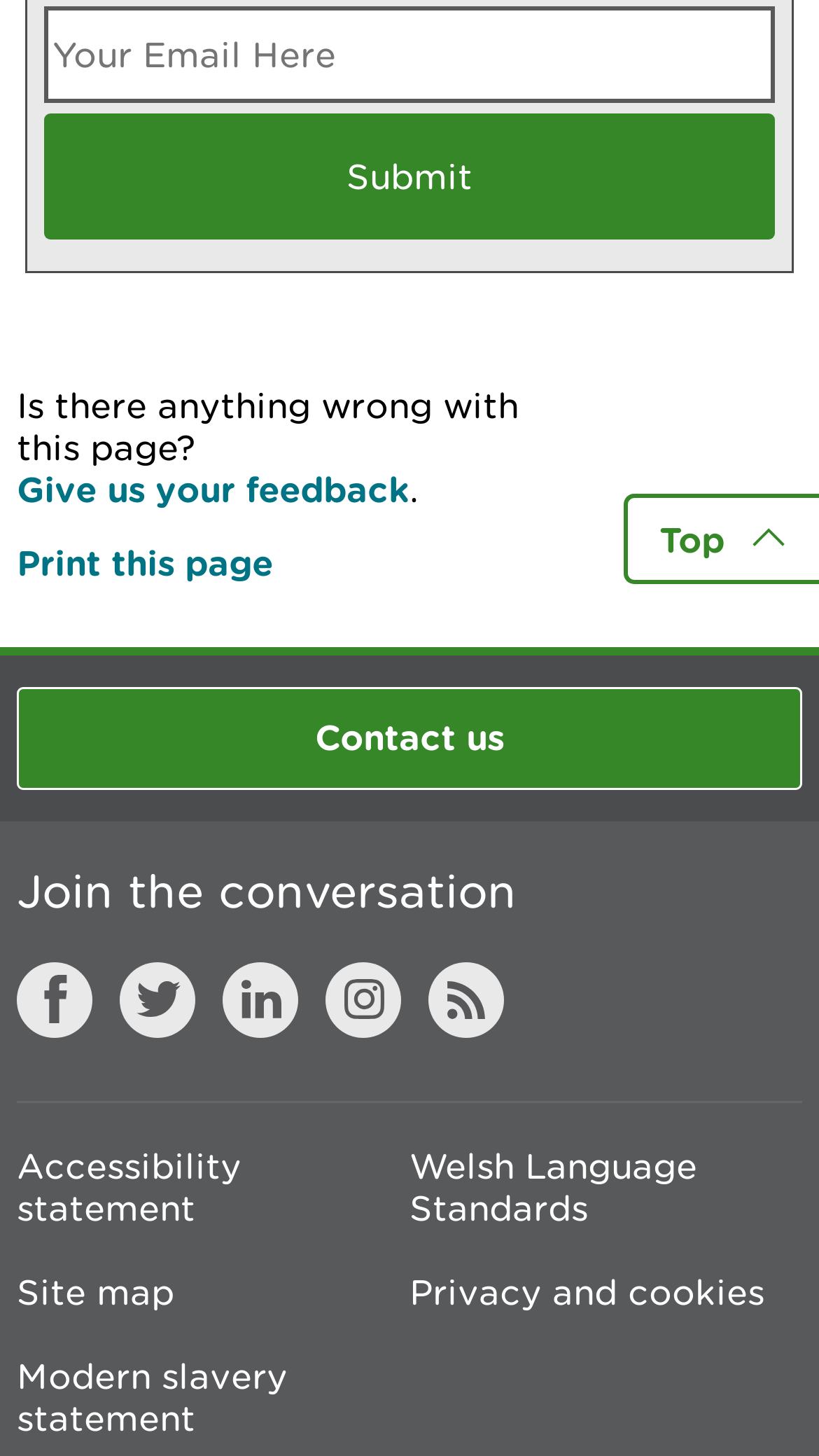Locate the bounding box coordinates of the clickable region to complete the following instruction: "Contact us."

[0.021, 0.472, 0.979, 0.542]